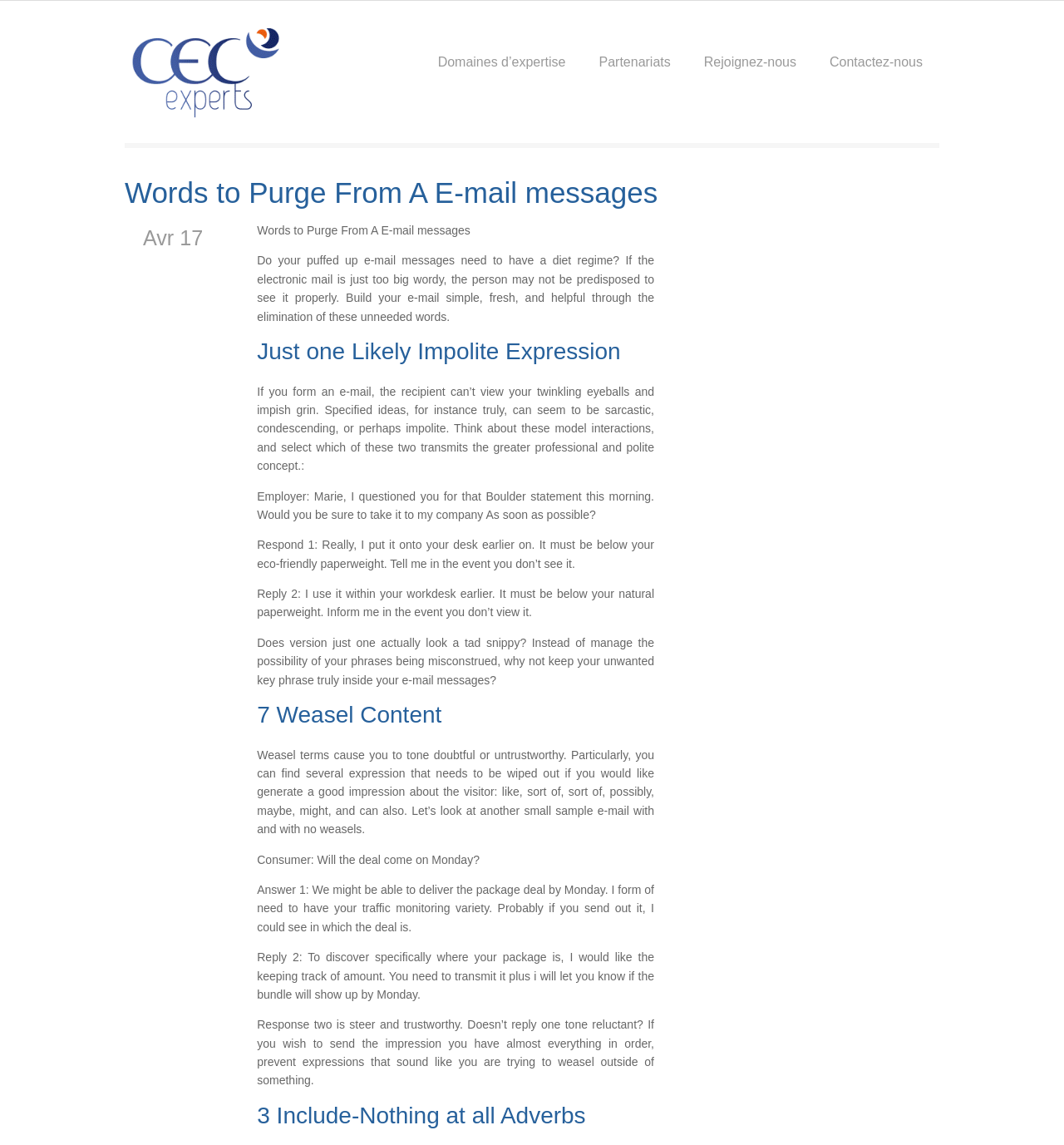How many types of unwanted words are mentioned in the article?
Using the information presented in the image, please offer a detailed response to the question.

The article mentions three types of unwanted words or phrases to avoid in email messages: likely impolite expressions, weasel words, and include-nothing adverbs.